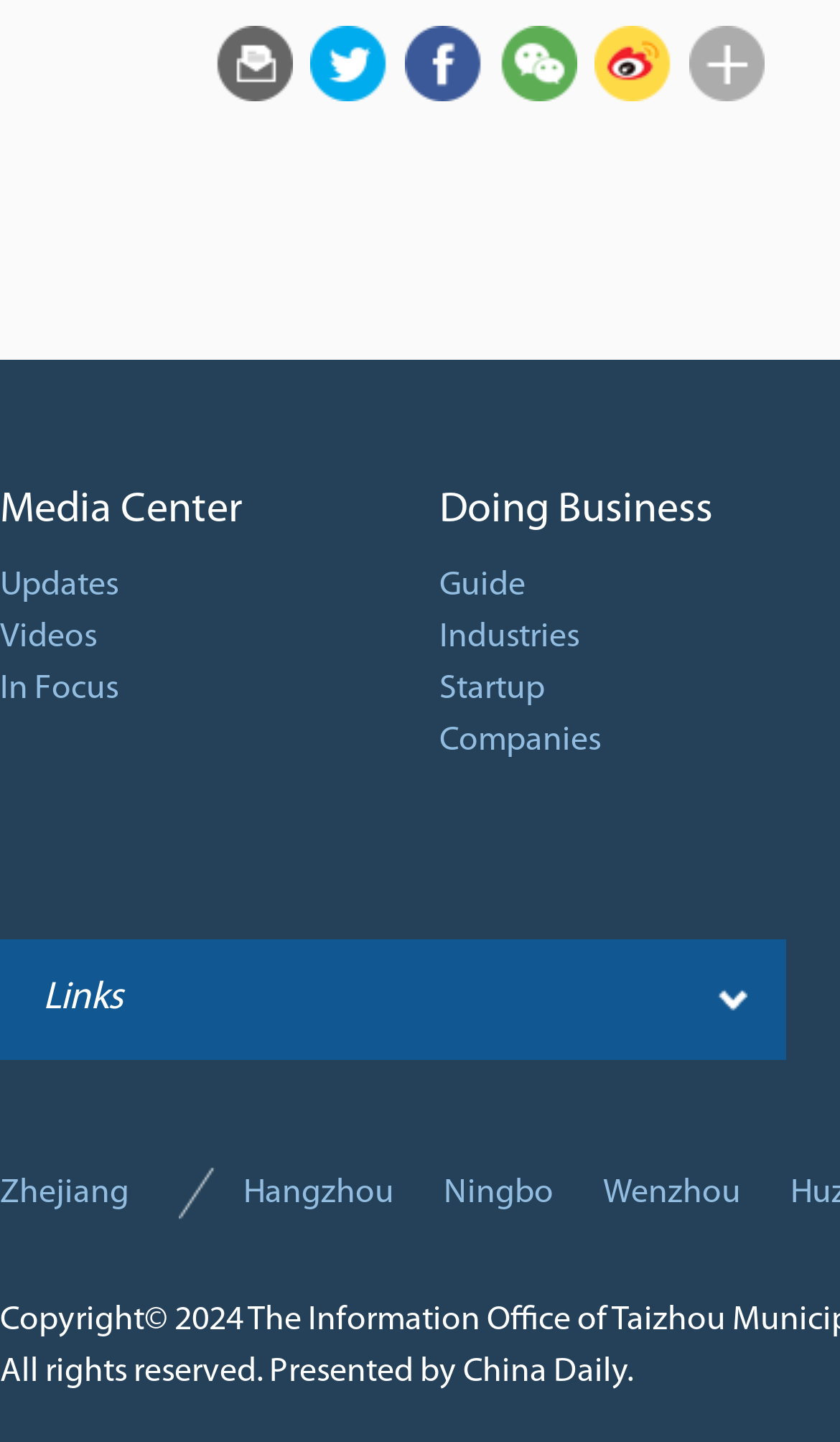Please identify the bounding box coordinates of the clickable element to fulfill the following instruction: "Go to Hangzhou". The coordinates should be four float numbers between 0 and 1, i.e., [left, top, right, bottom].

[0.29, 0.81, 0.469, 0.846]